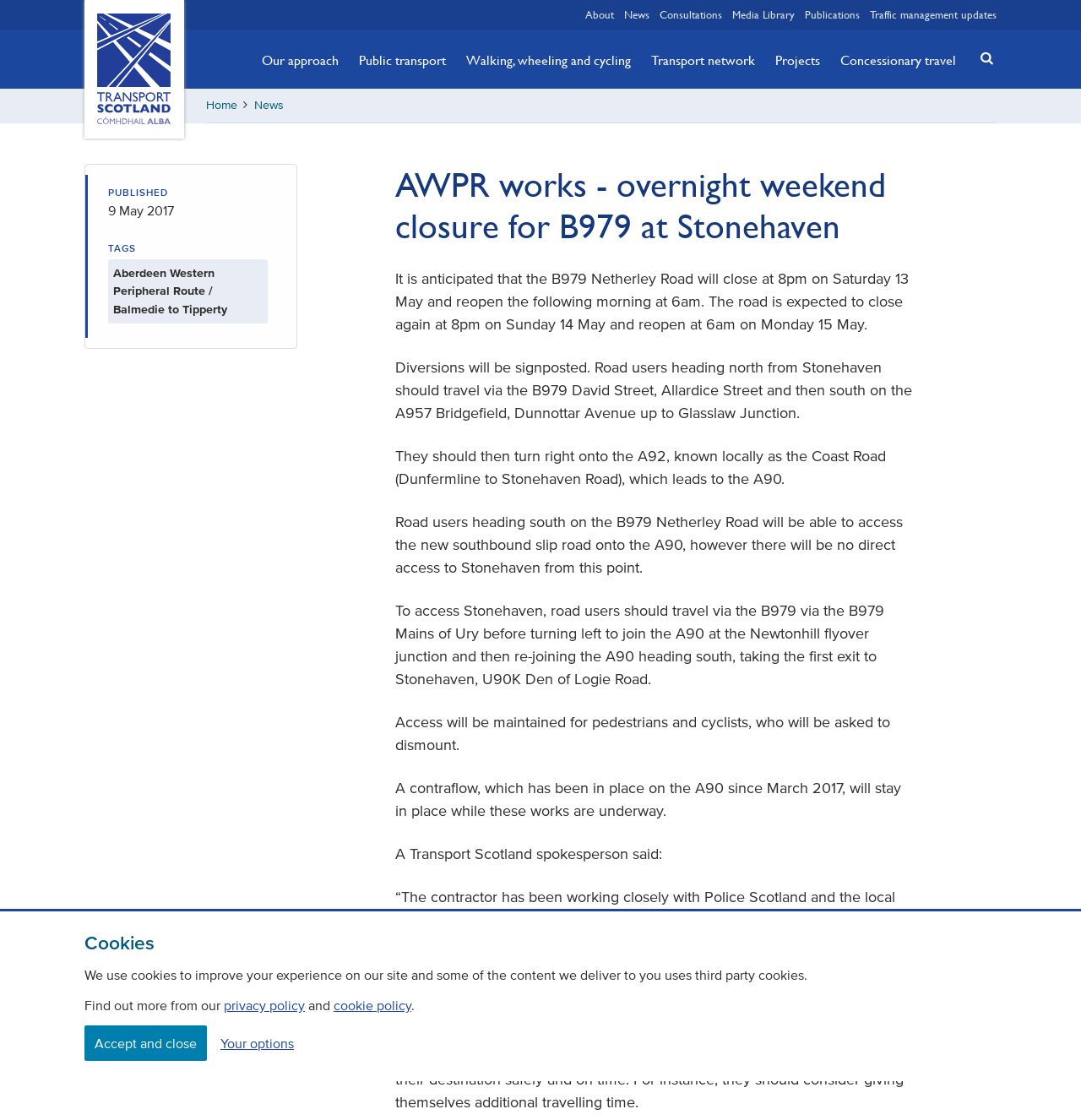Identify the bounding box coordinates for the element you need to click to achieve the following task: "Search for something". The coordinates must be four float values ranging from 0 to 1, formatted as [left, top, right, bottom].

[0.895, 0.028, 0.922, 0.075]